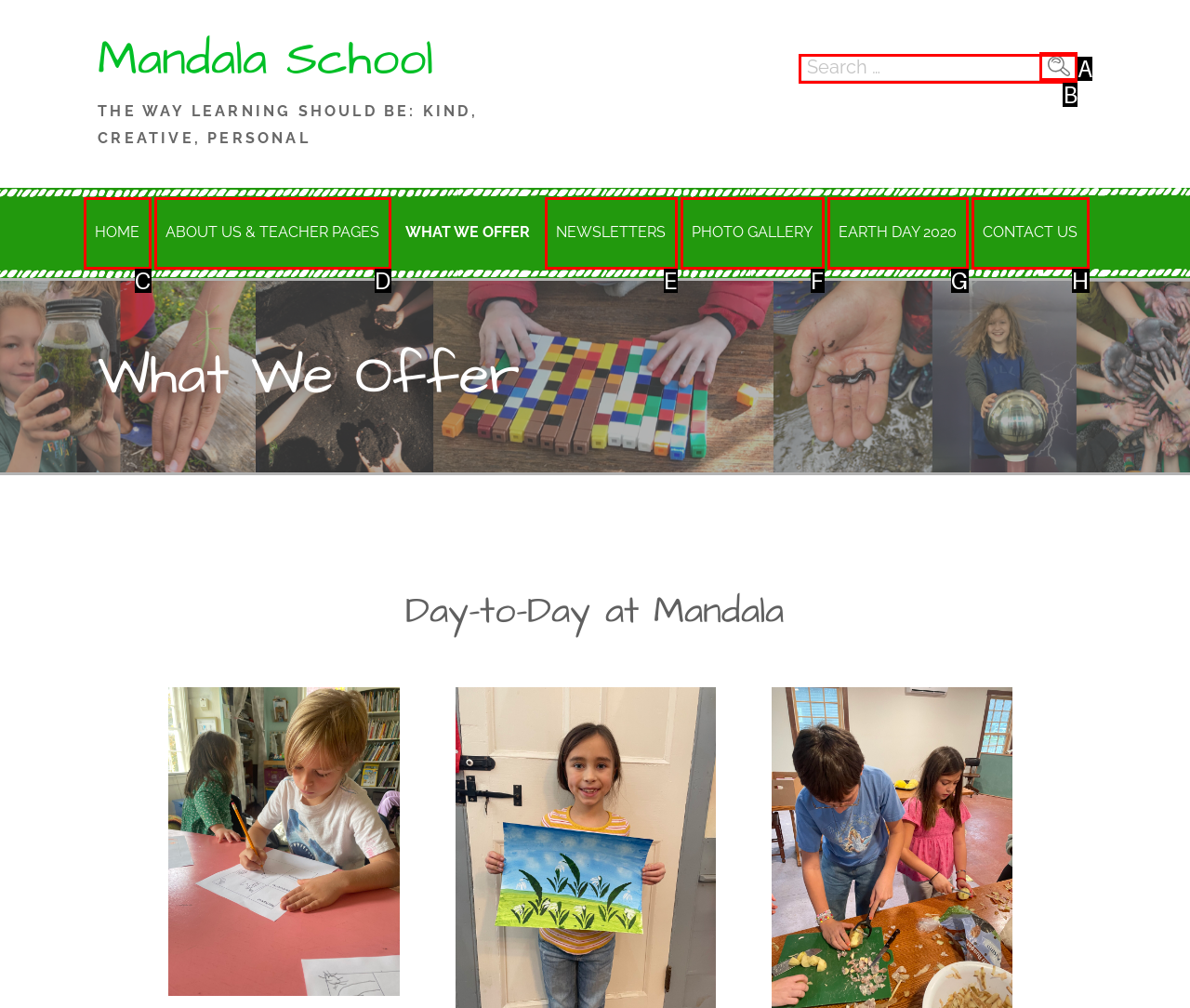Find the option that matches this description: Book a Get Acquainted Session
Provide the corresponding letter directly.

None